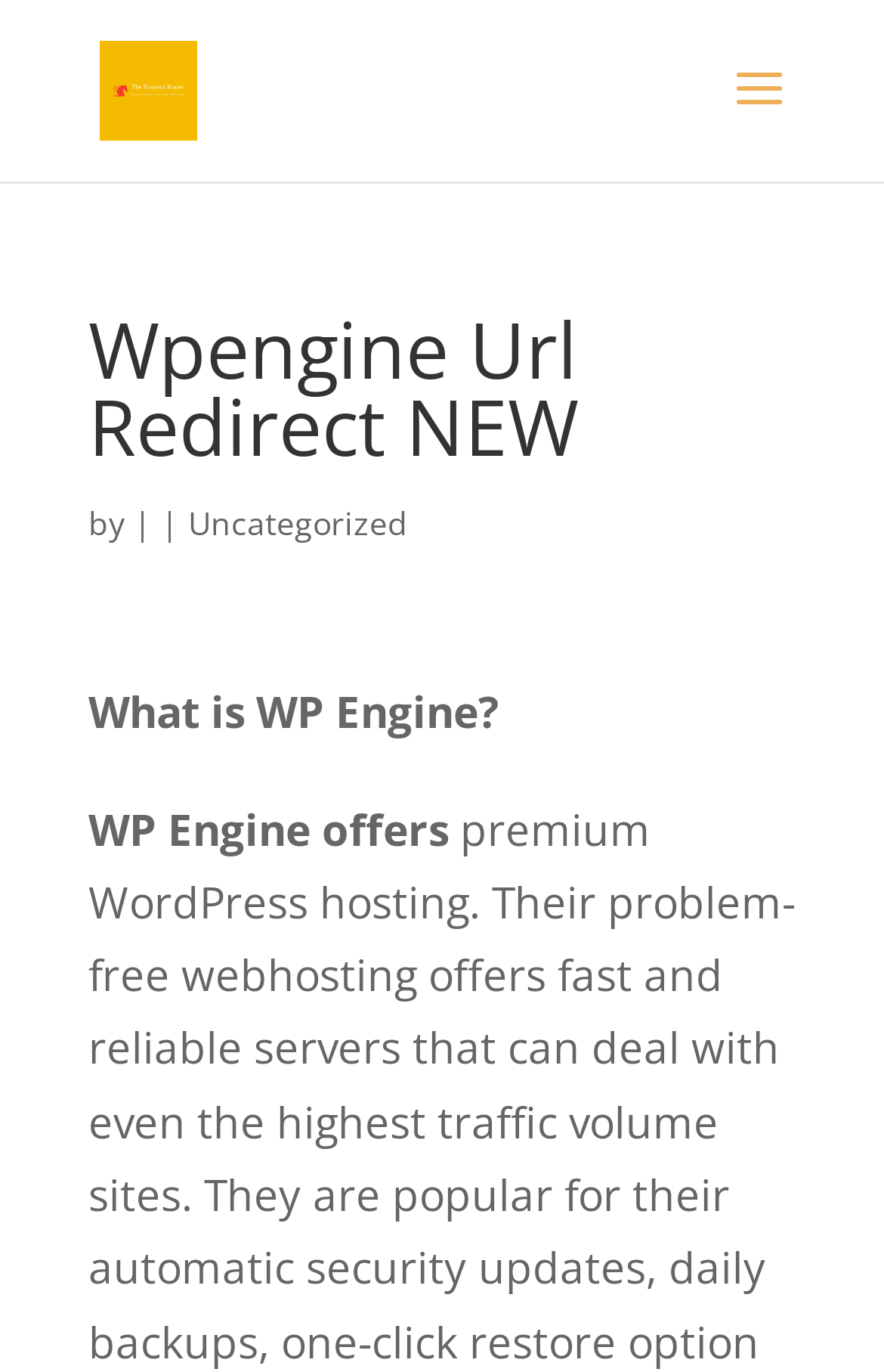What is the company offering?
Using the visual information, respond with a single word or phrase.

WordPress Hosting